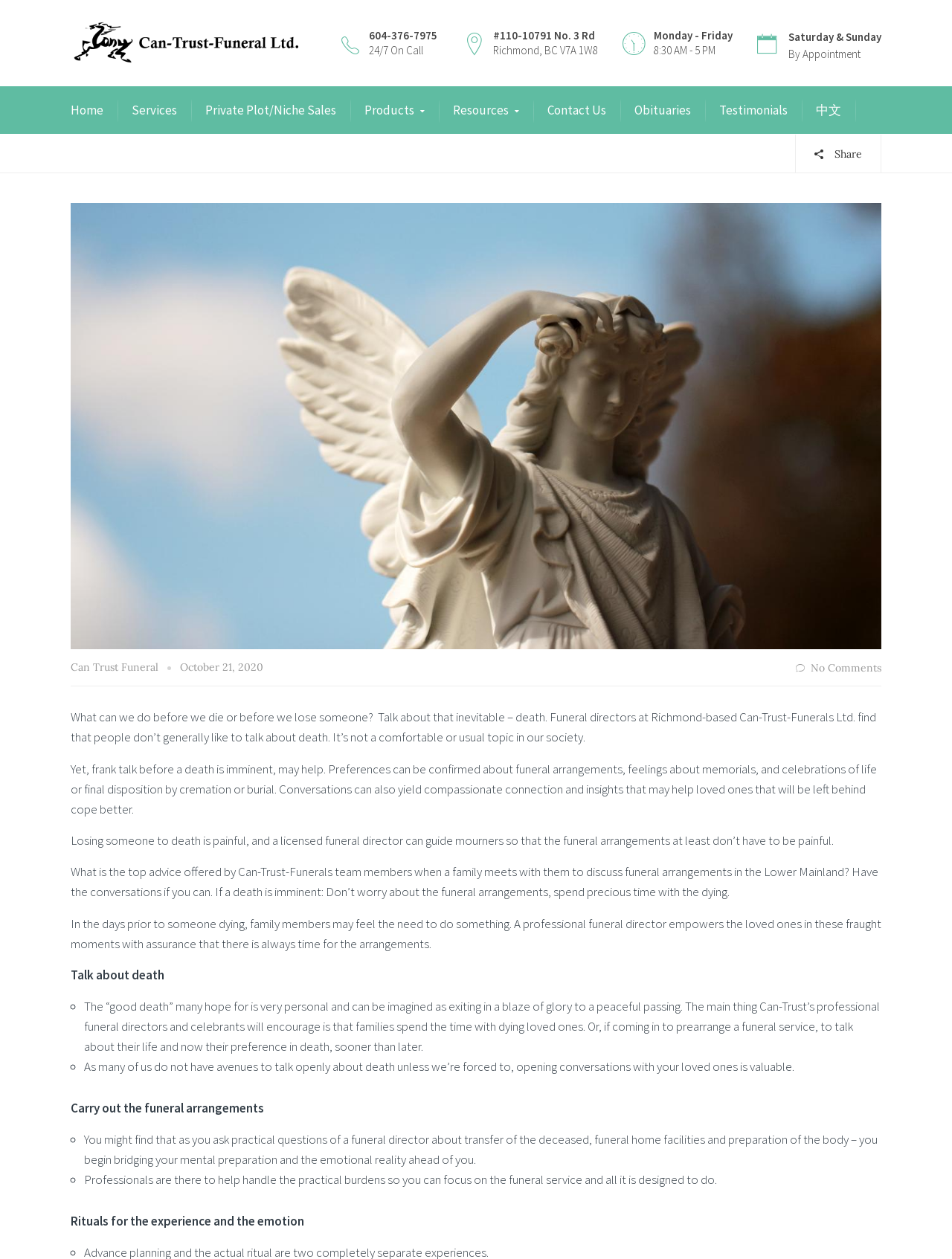Please identify the bounding box coordinates of the element that needs to be clicked to perform the following instruction: "Click the 'Contact Us' link".

[0.575, 0.08, 0.637, 0.096]